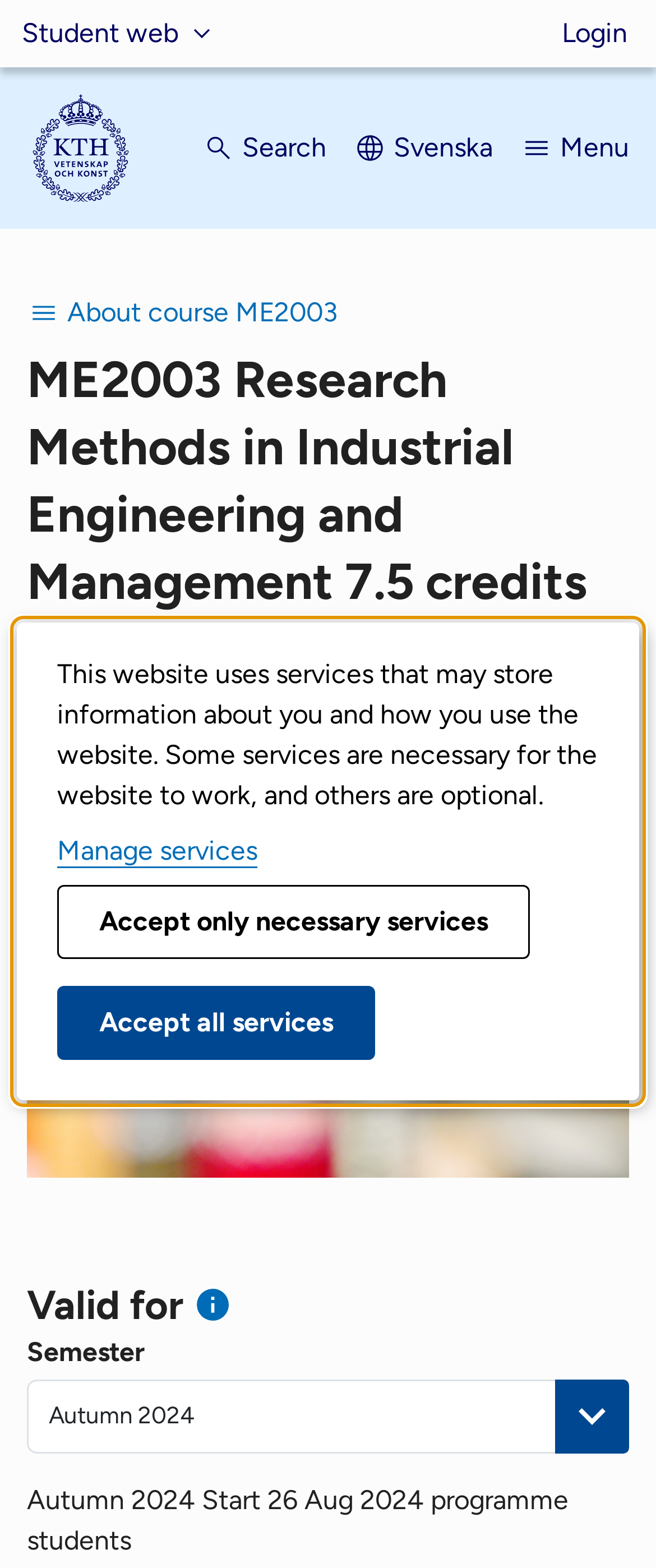Provide the bounding box coordinates for the UI element that is described as: "Accept only necessary services".

[0.087, 0.564, 0.808, 0.612]